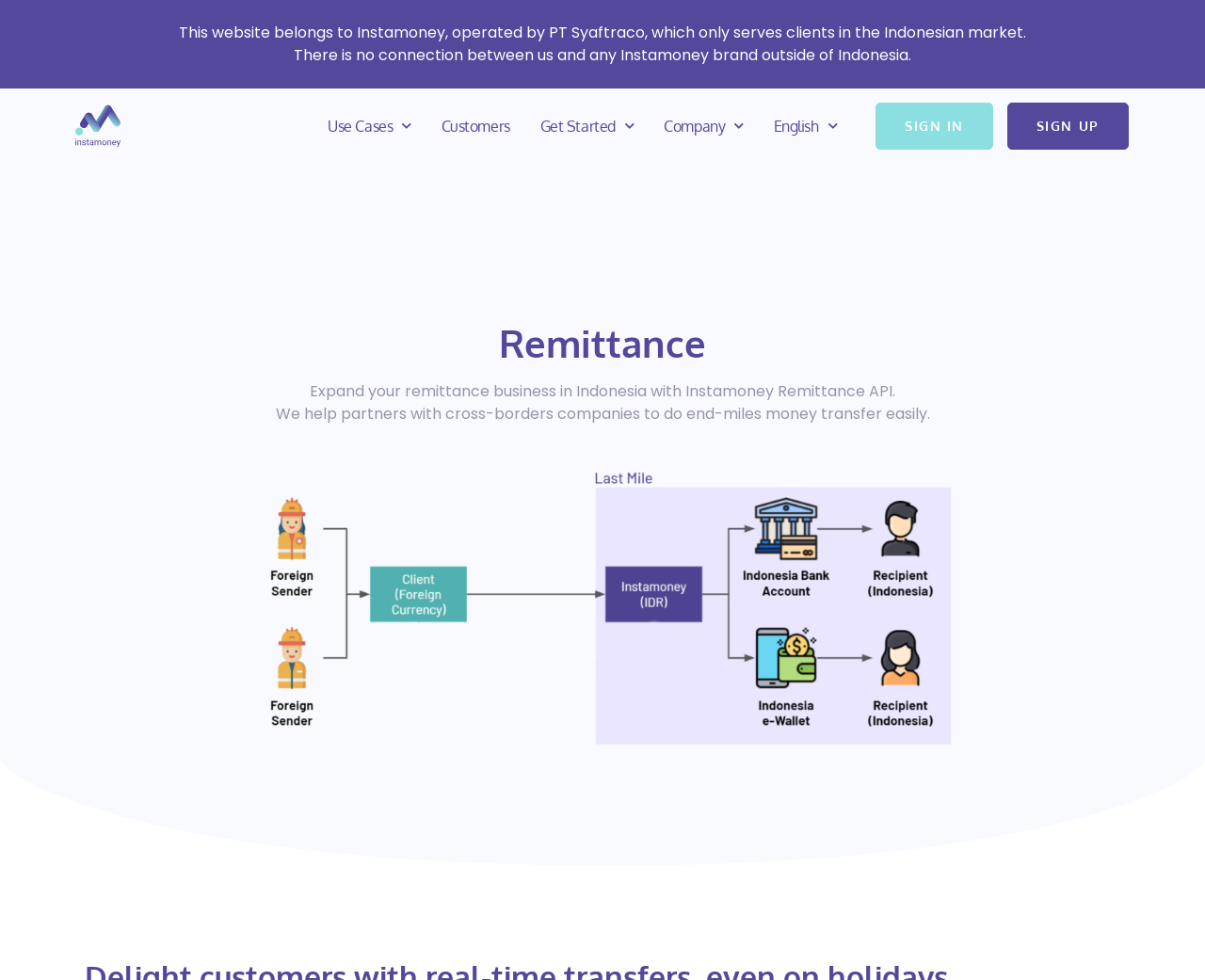Please find the bounding box coordinates of the element that must be clicked to perform the given instruction: "Sign in to your account". The coordinates should be four float numbers from 0 to 1, i.e., [left, top, right, bottom].

[0.727, 0.105, 0.824, 0.153]